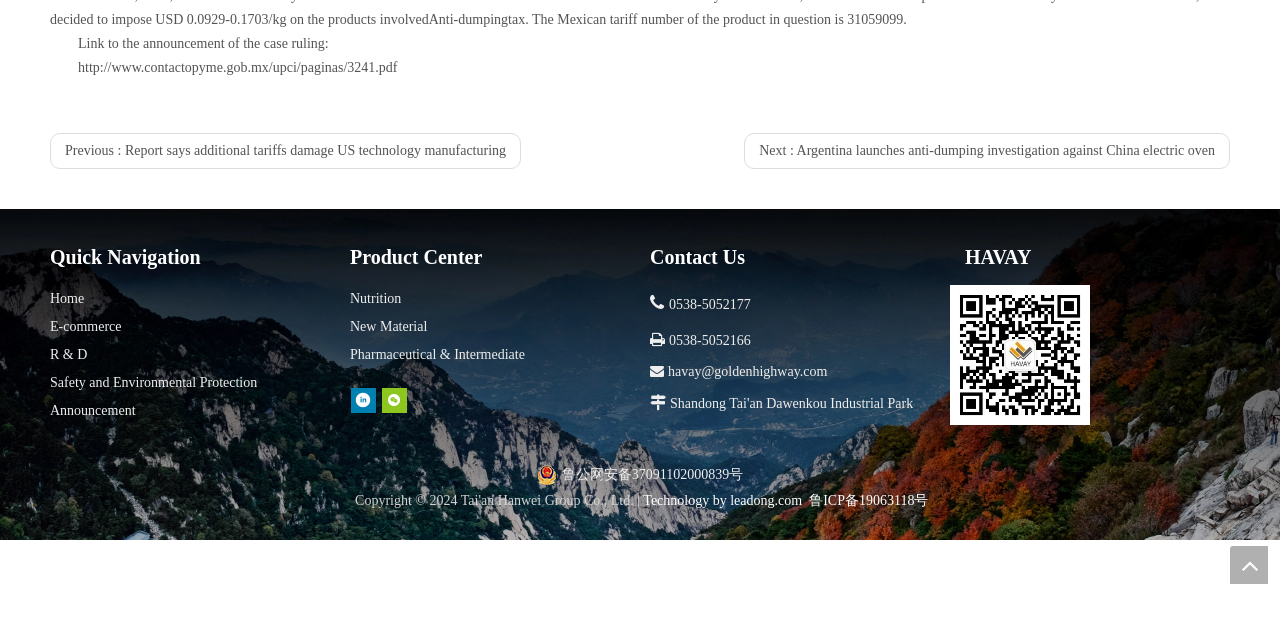Extract the bounding box coordinates for the described element: "Pharmaceutical & Intermediate". The coordinates should be represented as four float numbers between 0 and 1: [left, top, right, bottom].

[0.273, 0.542, 0.41, 0.566]